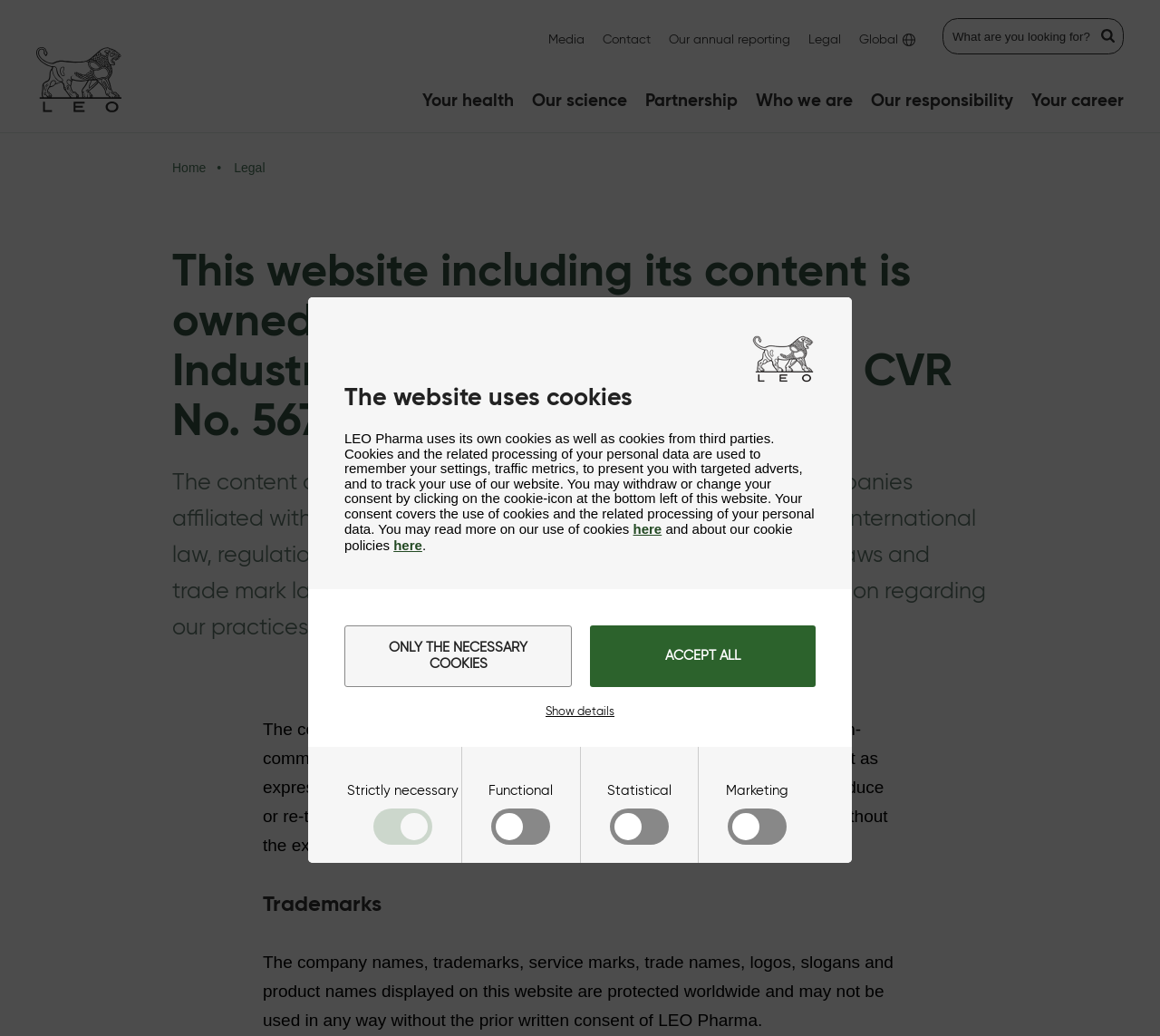Locate the bounding box coordinates of the segment that needs to be clicked to meet this instruction: "Click the 'Media' link".

[0.473, 0.026, 0.504, 0.052]